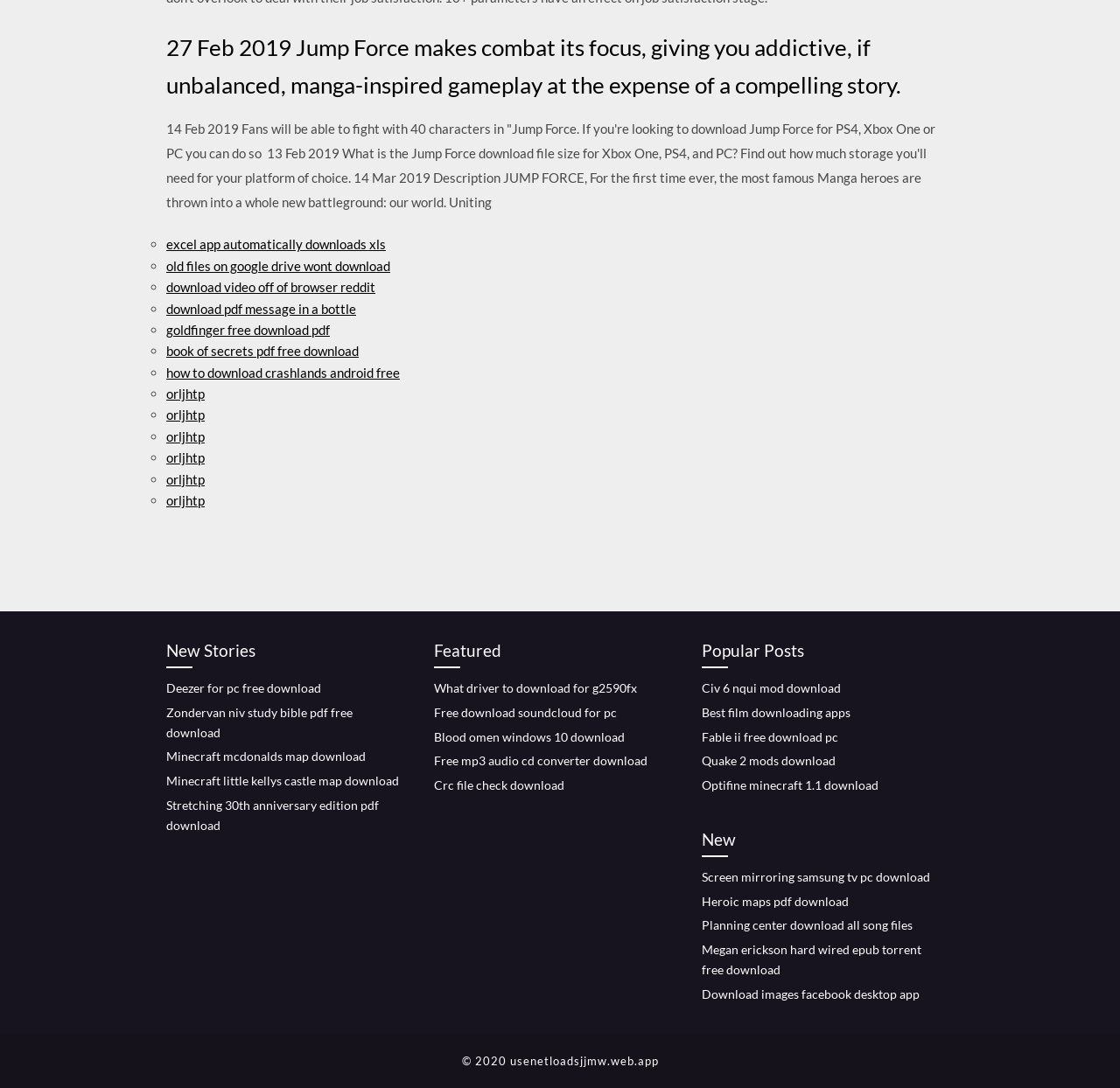Identify the bounding box coordinates of the region that needs to be clicked to carry out this instruction: "Open 'Minecraft mcdonalds map download'". Provide these coordinates as four float numbers ranging from 0 to 1, i.e., [left, top, right, bottom].

[0.148, 0.688, 0.327, 0.702]